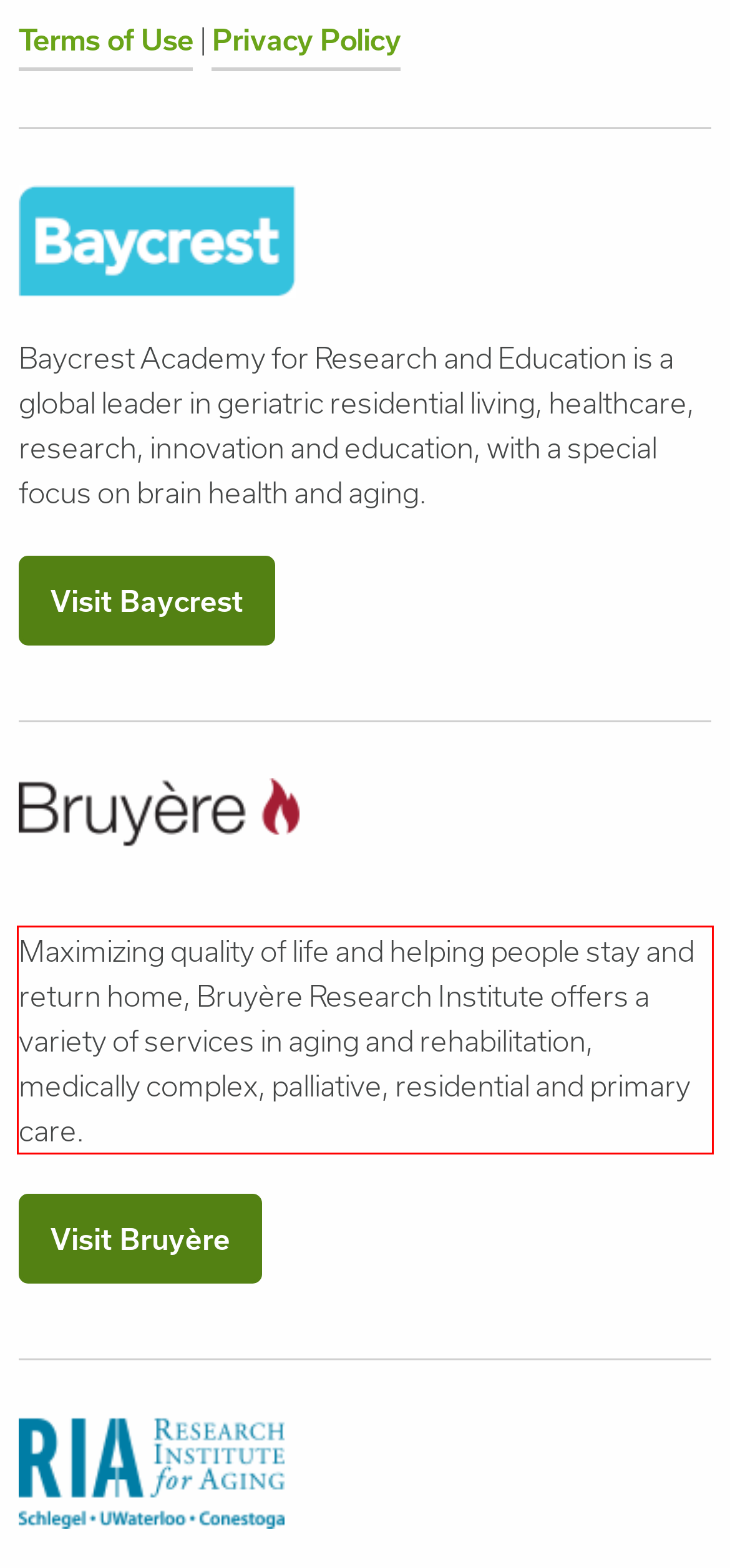Identify and extract the text within the red rectangle in the screenshot of the webpage.

Maximizing quality of life and helping people stay and return home, Bruyère Research Institute offers a variety of services in aging and rehabilitation, medically complex, palliative, residential and primary care.